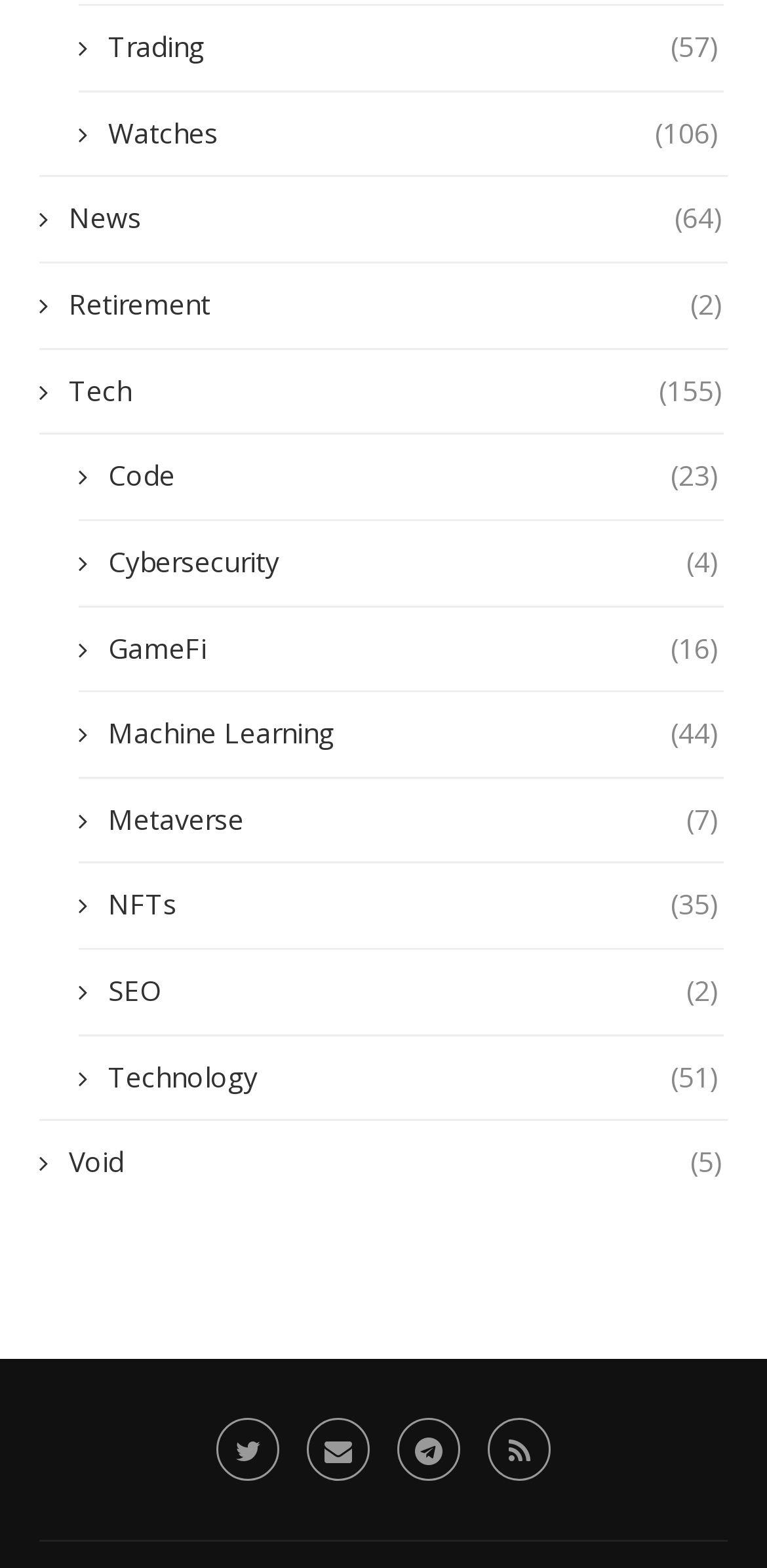What is the position of the 'Retirement' link?
Look at the image and respond with a single word or a short phrase.

Second from top